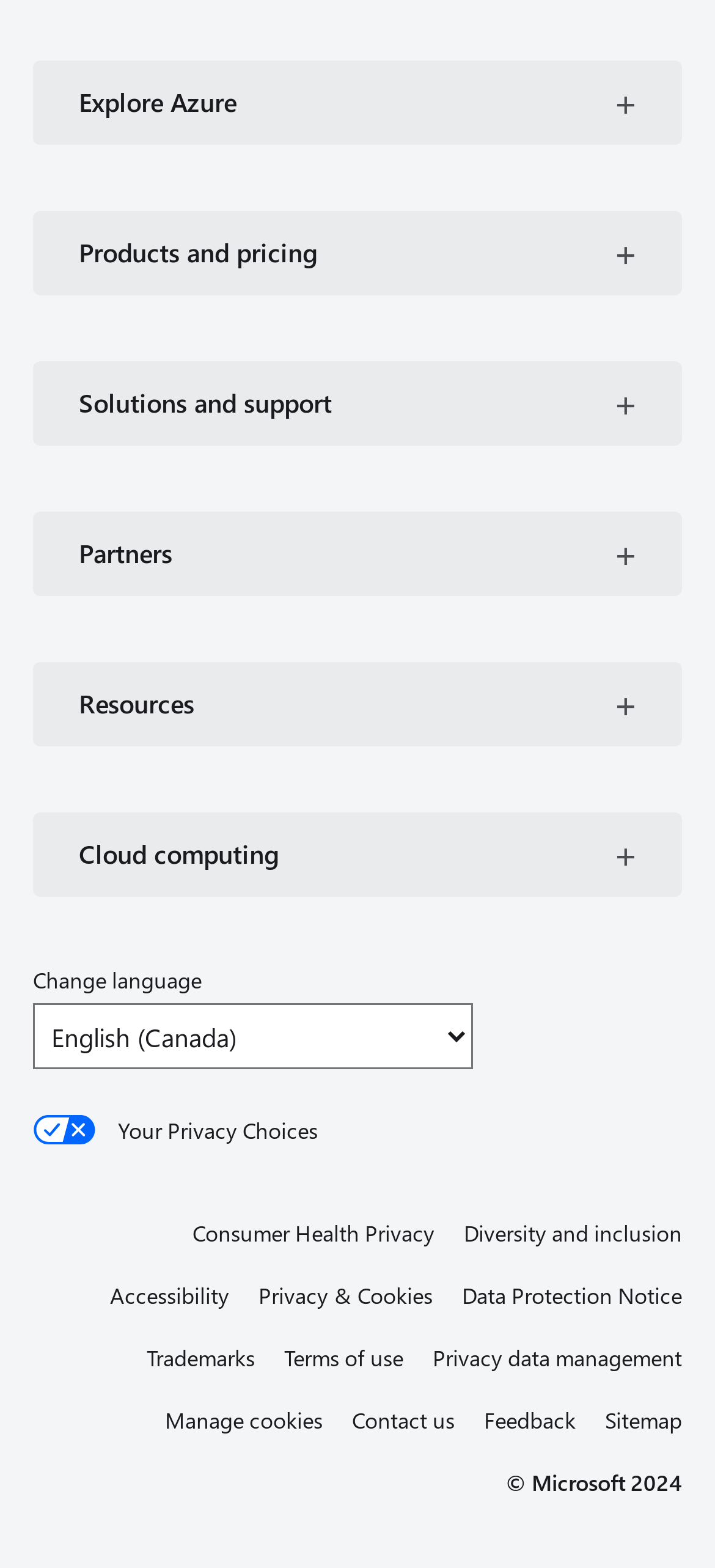Based on the element description: "Partners", identify the bounding box coordinates for this UI element. The coordinates must be four float numbers between 0 and 1, listed as [left, top, right, bottom].

[0.046, 0.326, 0.954, 0.38]